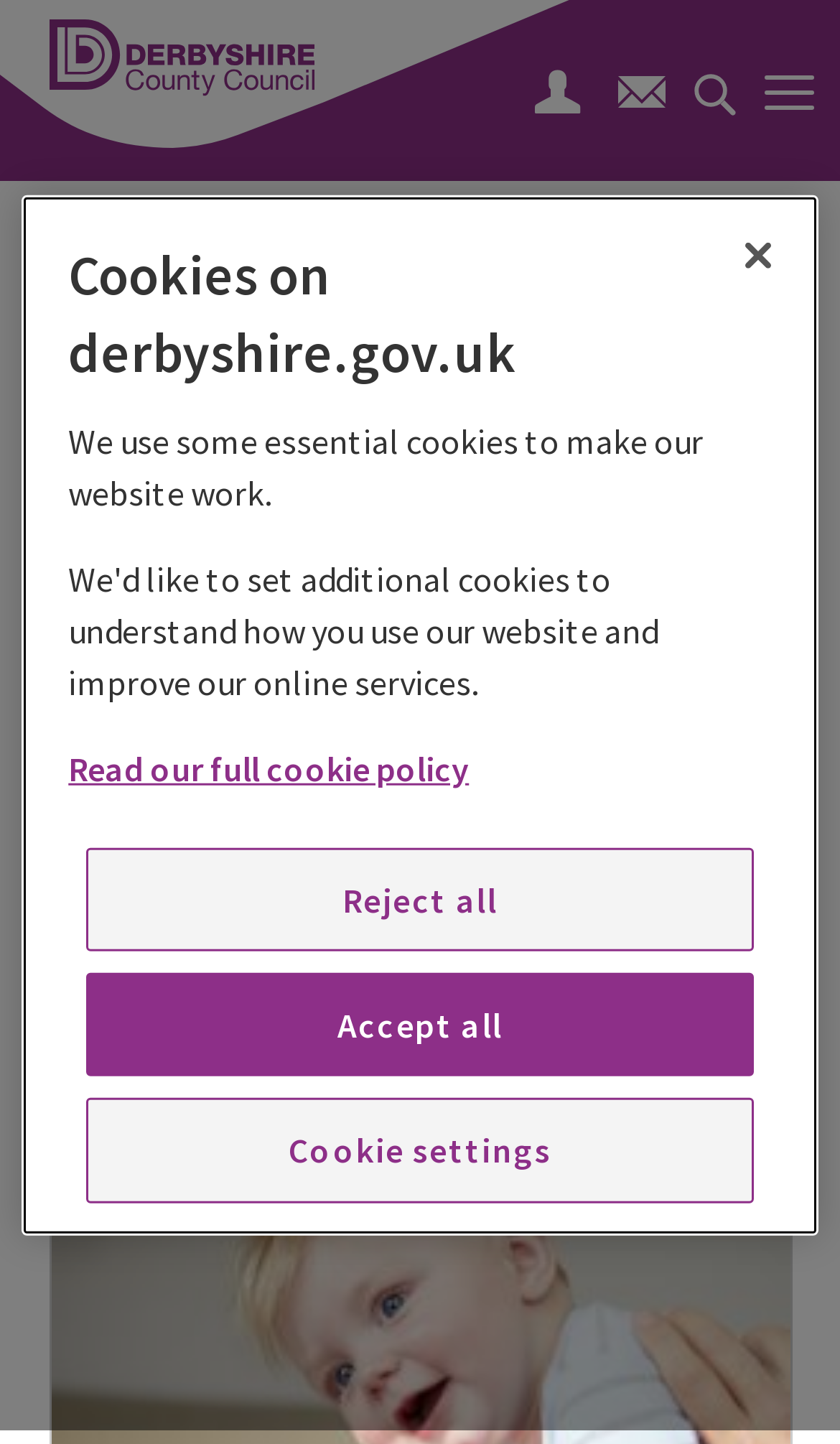What is the topic of the webpage?
Refer to the image and give a detailed answer to the question.

The topic of the webpage can be inferred from the heading 'Health and wellbeing' and the image of a girl in a field of wheat, which suggests a healthy and natural environment.